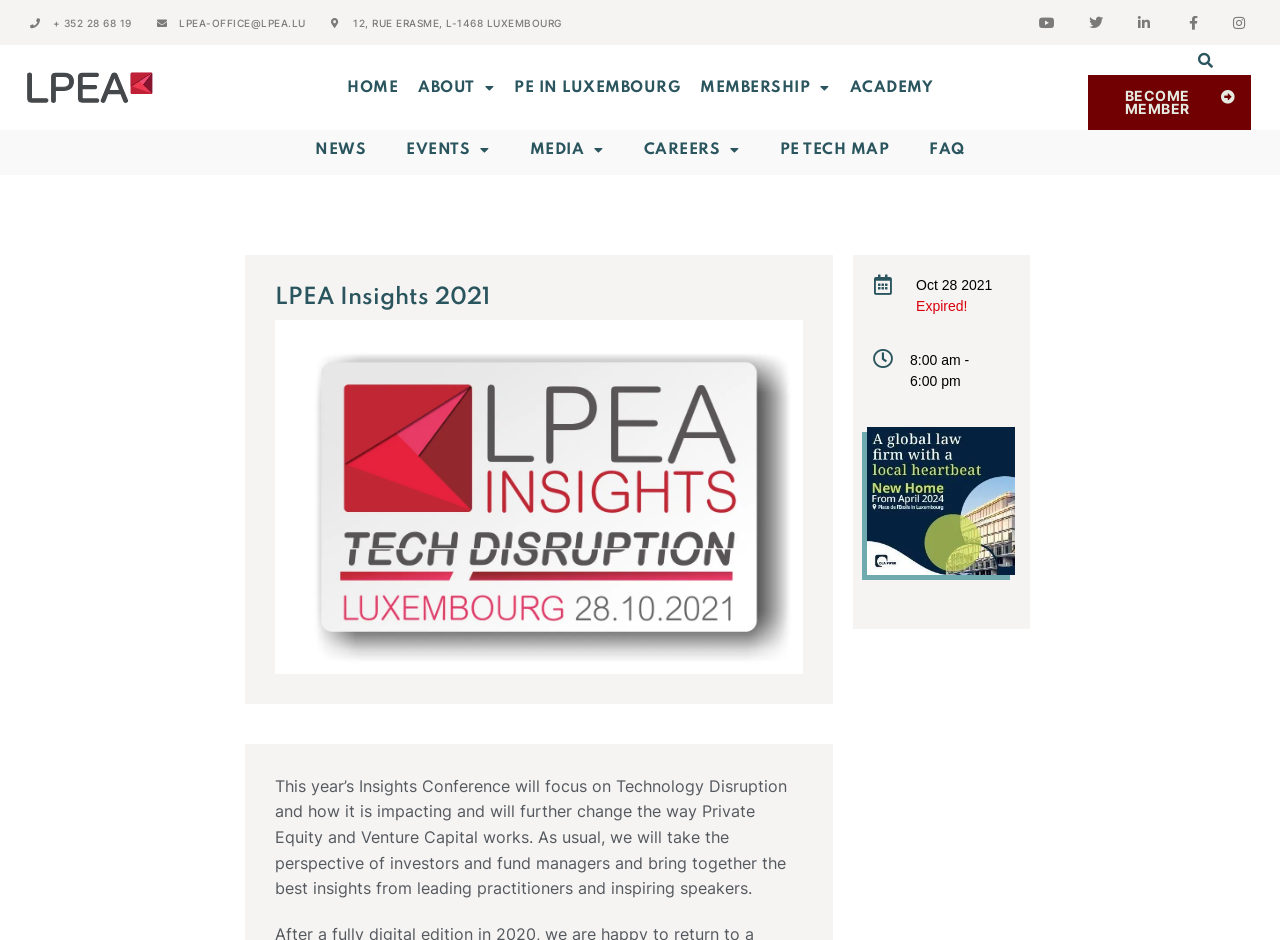Identify the bounding box coordinates for the element you need to click to achieve the following task: "View news". The coordinates must be four float values ranging from 0 to 1, formatted as [left, top, right, bottom].

[0.231, 0.128, 0.302, 0.16]